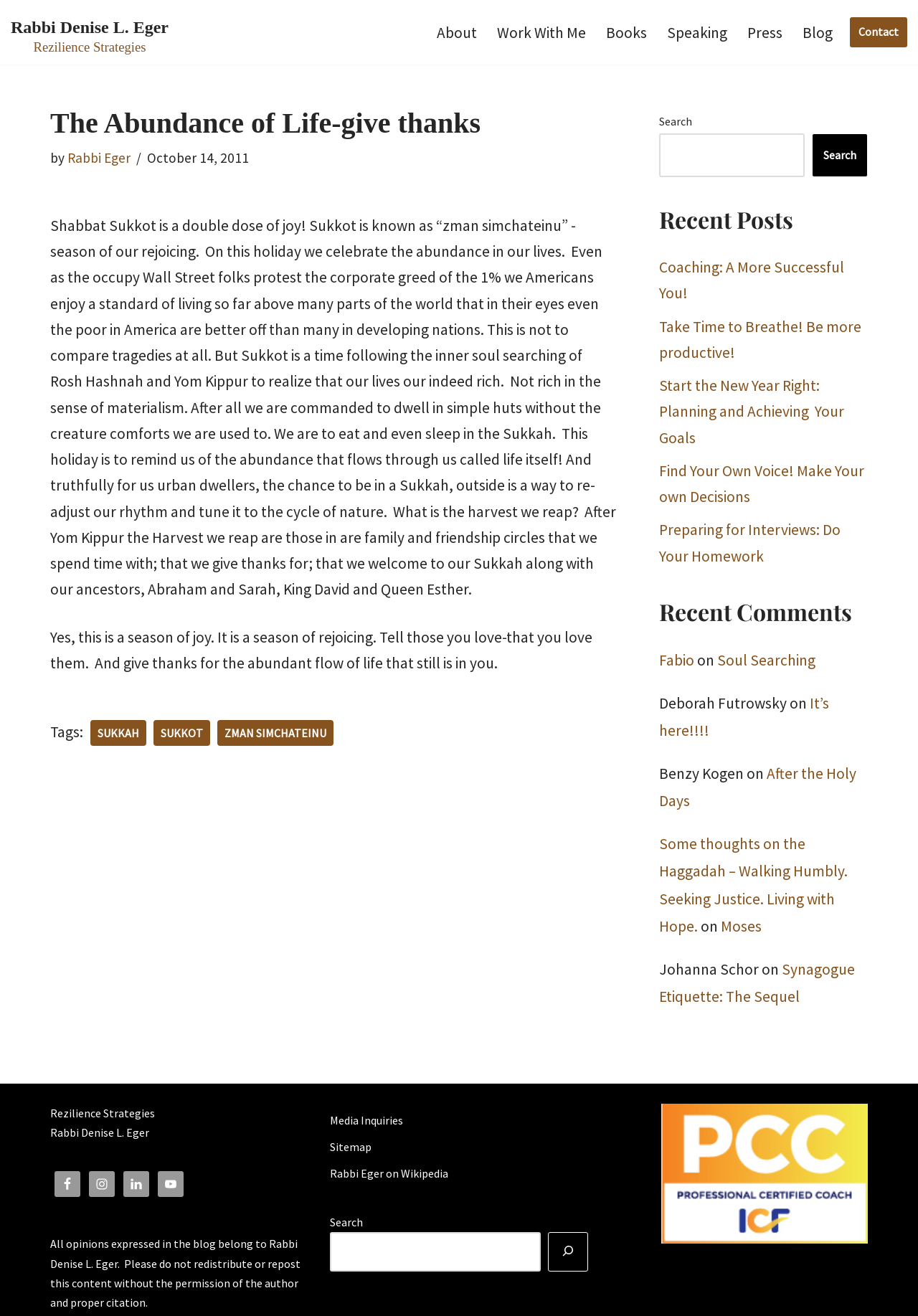What is the name of the section that lists recent posts?
Using the image, provide a detailed and thorough answer to the question.

I found the answer by looking at the right-hand side of the webpage, where there is a section with the heading 'Recent Posts'. This section lists several recent blog posts.